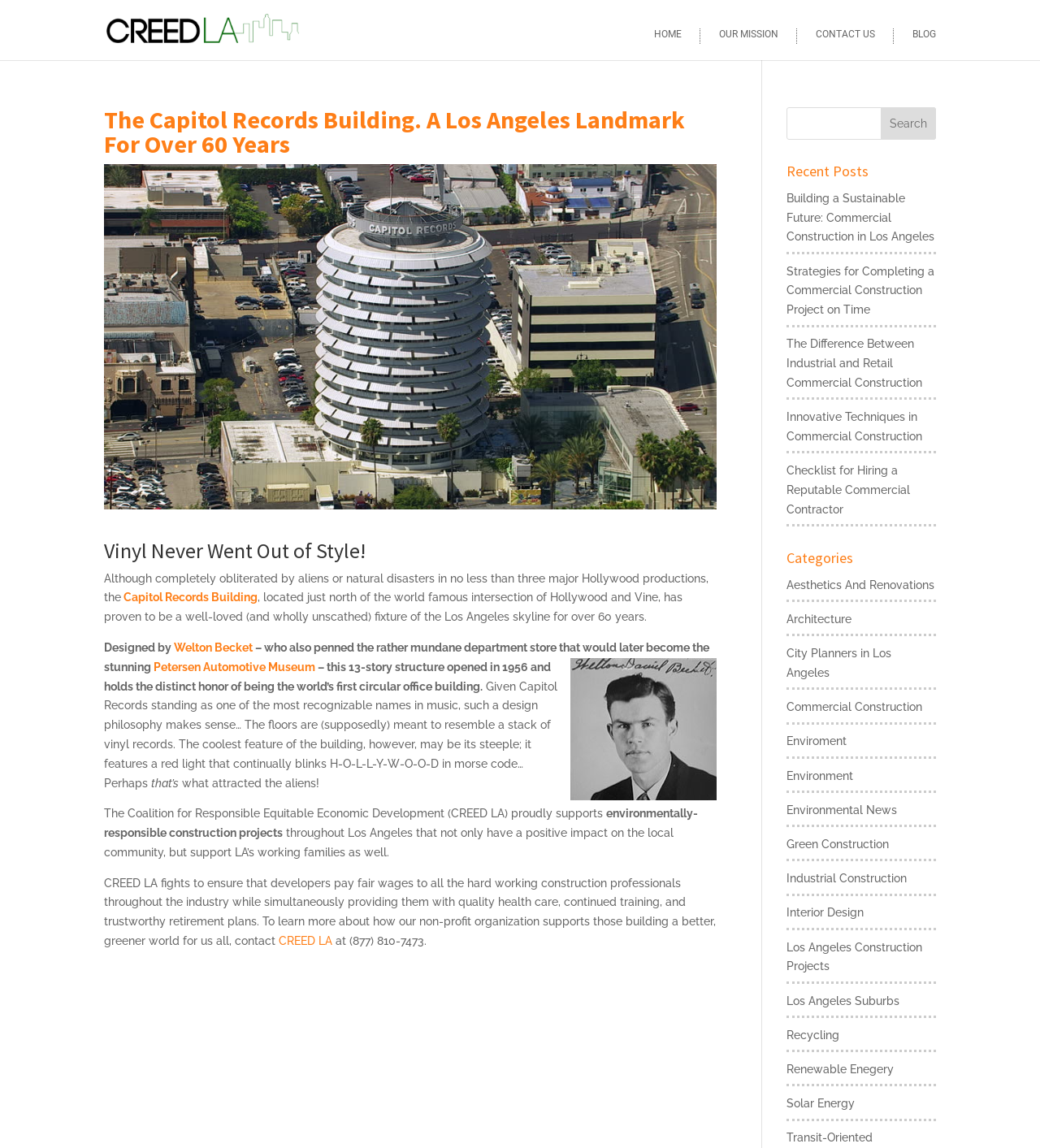Describe all visible elements and their arrangement on the webpage.

The webpage is about the Capitol Records Building, a Los Angeles landmark. At the top, there are four links: "HOME", "OUR MISSION", "CONTACT US", and "BLOG", aligned horizontally. Below these links, there is a large article section that takes up most of the page. The article has a heading that reads "The Capitol Records Building. A Los Angeles Landmark For Over 60 Years". 

Below the heading, there is a large image of the round building, which is the Capitol Records Building. The image is followed by a heading that reads "Vinyl Never Went Out of Style!". 

The article then describes the building, mentioning that it was designed by Welton Becket, who also designed the Petersen Automotive Museum. The building opened in 1956 and is the world's first circular office building. The floors are designed to resemble a stack of vinyl records, and the steeple features a red light that blinks "H-O-L-L-Y-W-O-O-D" in Morse code. 

The article also mentions the Coalition for Responsible Equitable Economic Development (CREED LA), a non-profit organization that supports environmentally responsible construction projects in Los Angeles. 

To the right of the article, there is a search bar with a "Search" button. Below the search bar, there is a section titled "Recent Posts" that lists several links to blog posts related to commercial construction and sustainability. 

Further down, there is a section titled "Categories" that lists several links to categories such as "Aesthetics And Renovations", "Architecture", "City Planners in Los Angeles", and more.